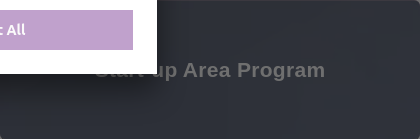Answer the question with a single word or phrase: 
What is the purpose of the button labeled 'All'?

navigation or filtering